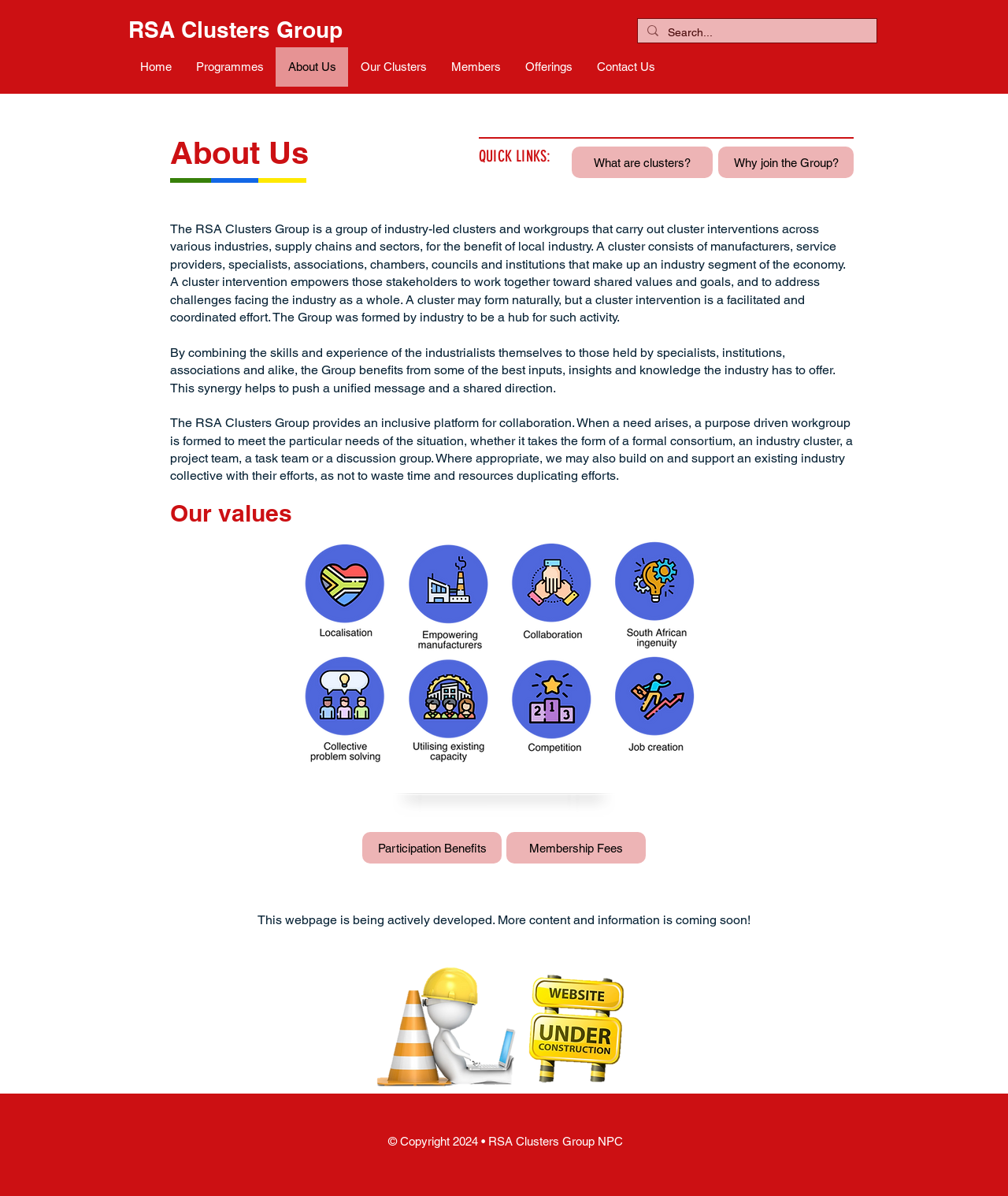Respond with a single word or phrase:
What is the benefit of combining skills and experience?

Unified message and shared direction